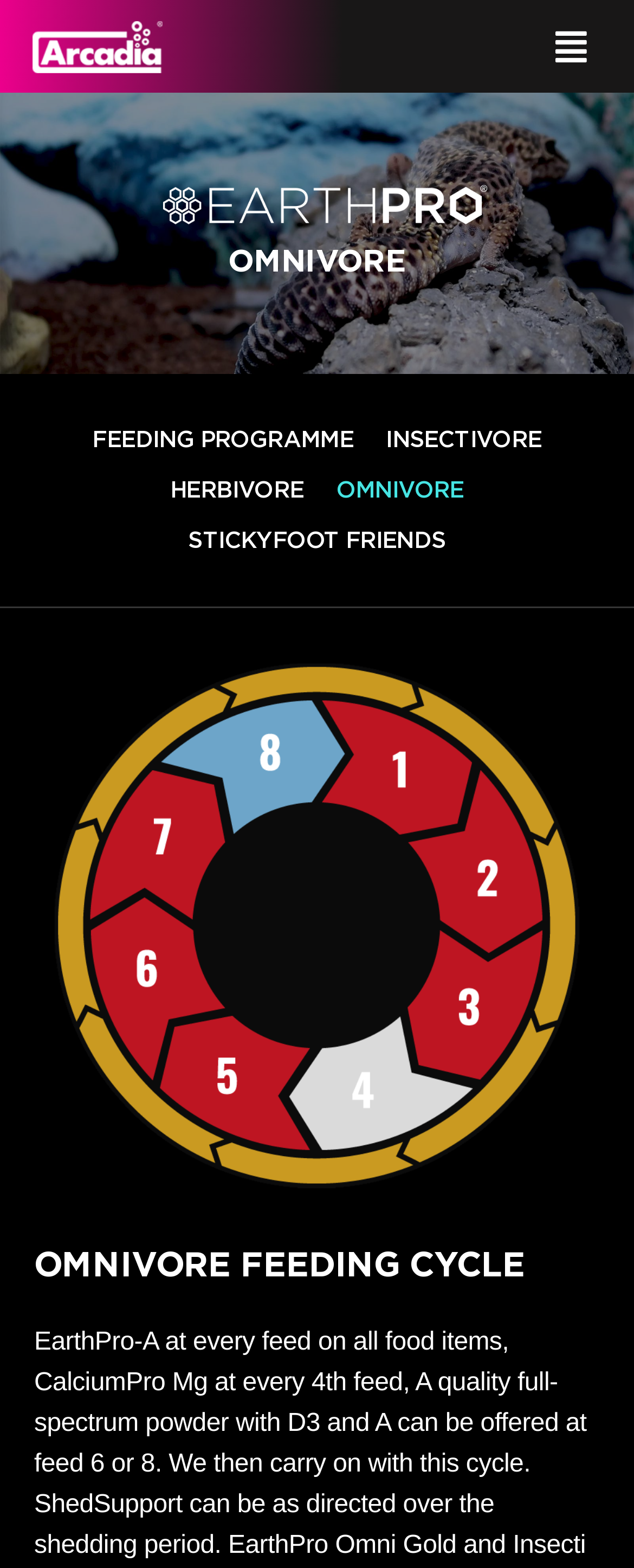Predict the bounding box of the UI element that fits this description: "StickyFoot Friends".

[0.271, 0.329, 0.729, 0.361]